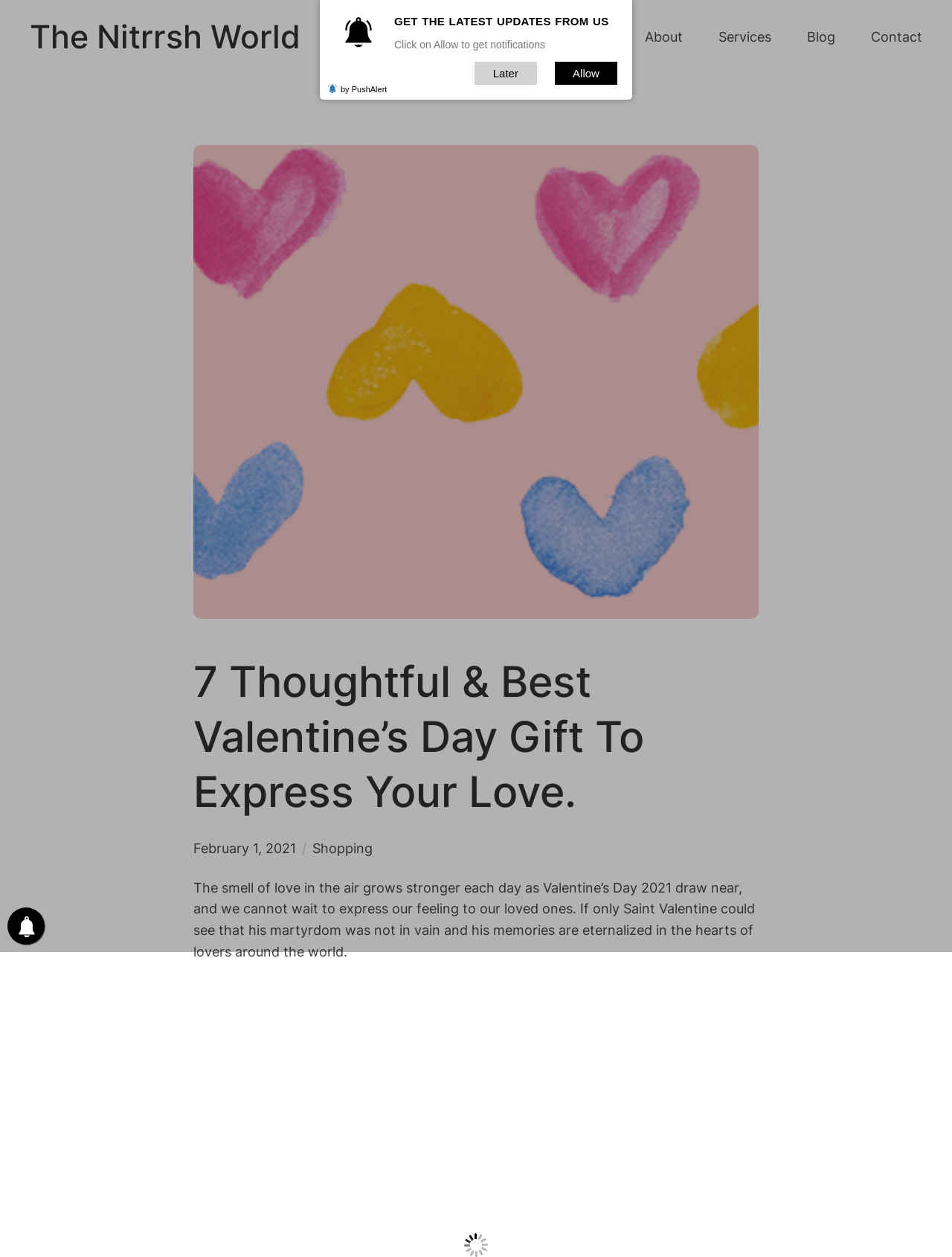Given the description "by PushAlert", determine the bounding box of the corresponding UI element.

[0.344, 0.067, 0.407, 0.074]